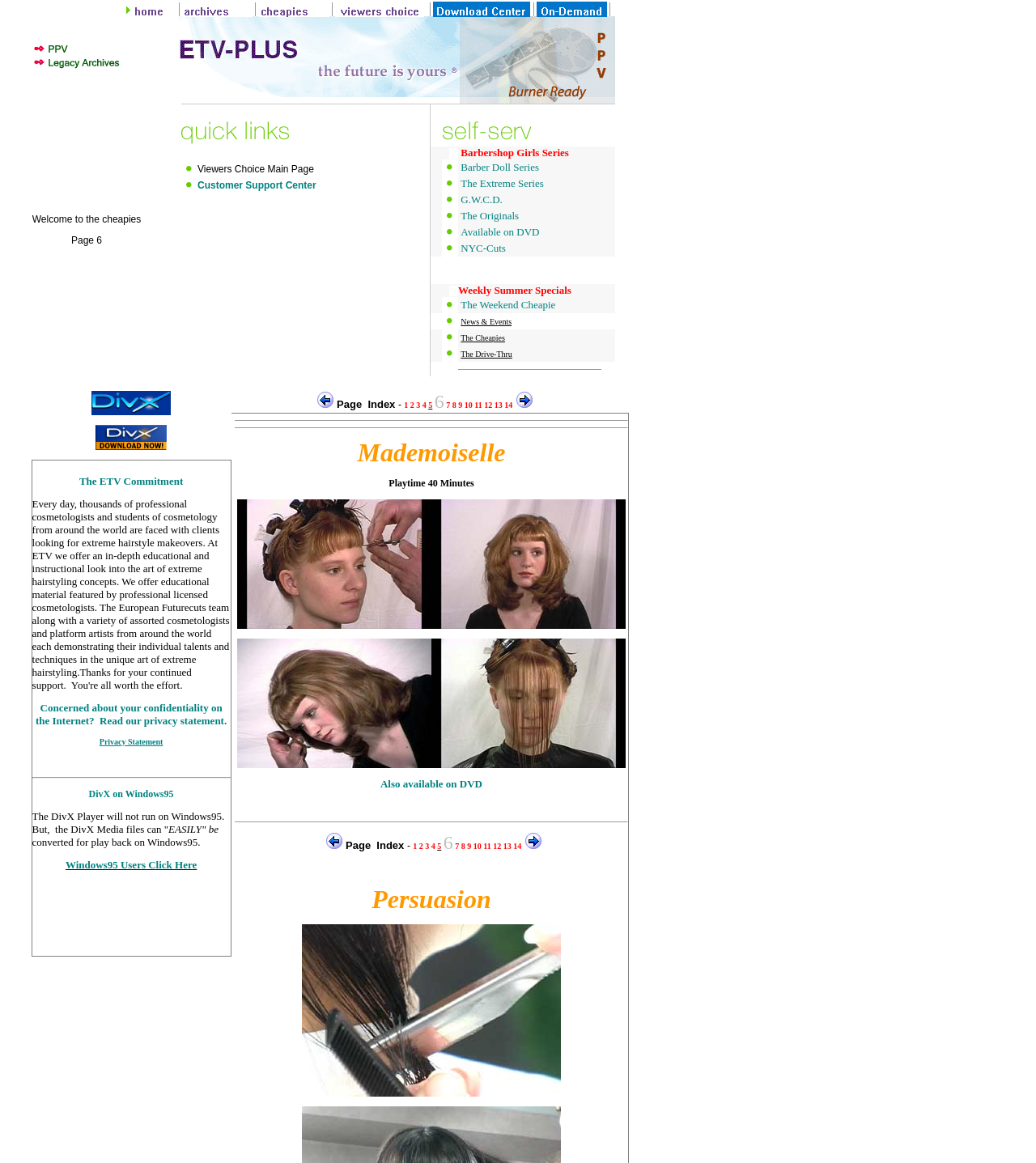What is the purpose of the webpage?
Use the image to answer the question with a single word or phrase.

To provide sample pictures of videos